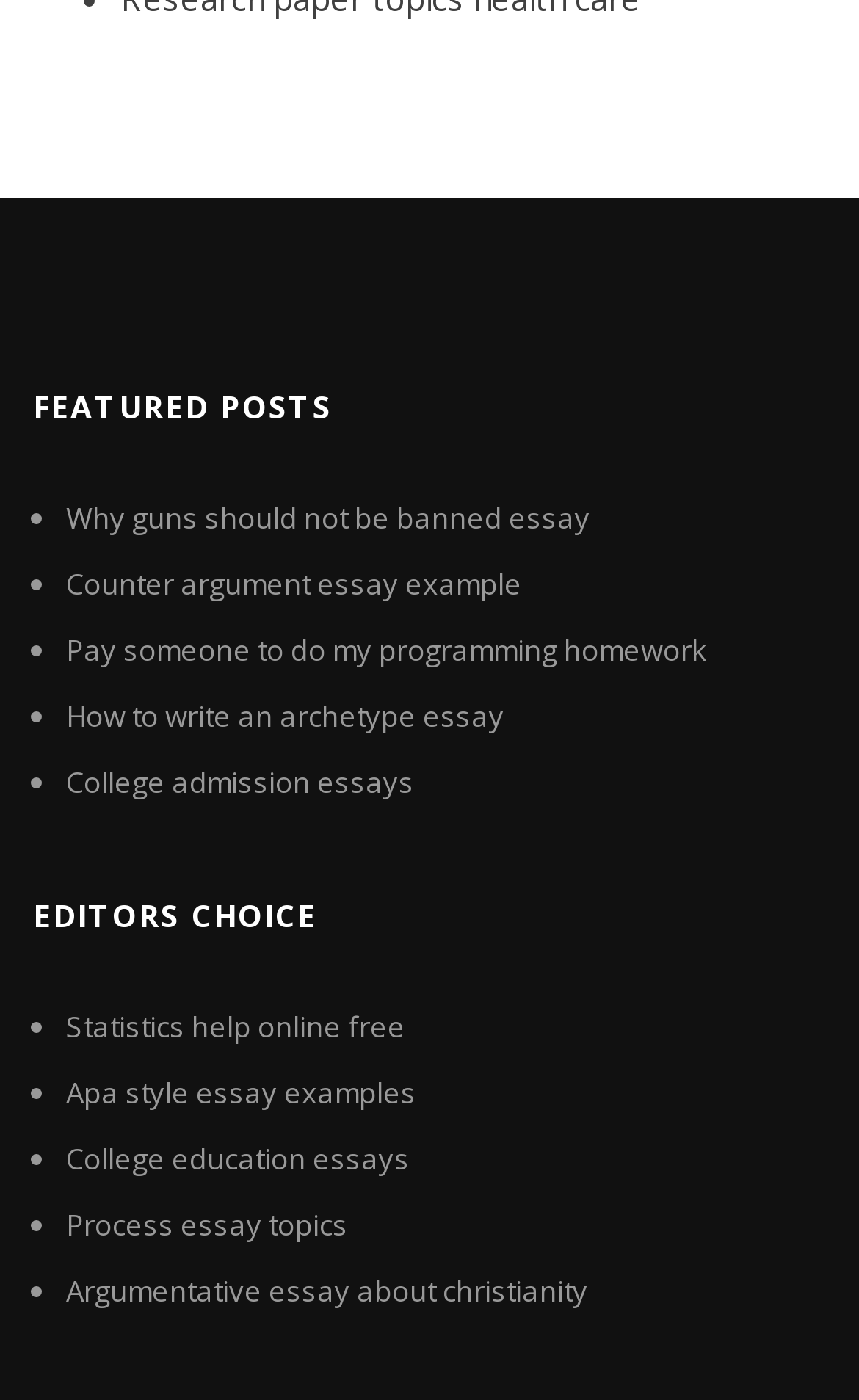Identify the bounding box coordinates of the part that should be clicked to carry out this instruction: "Explore editor's choice on statistics help".

[0.077, 0.719, 0.472, 0.748]